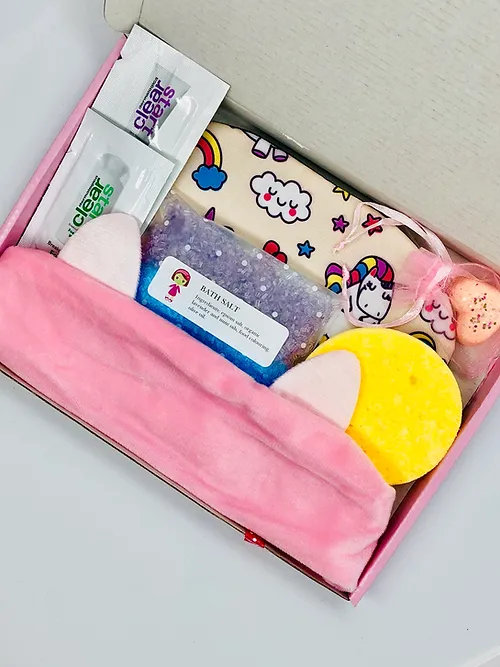Explain all the elements you observe in the image.

The image showcases a beautifully arranged "Teens Pamper Box," designed to provide a delightful self-care experience. Inside a charming pink box, you’ll find an array of pampering items, including a cozy pink headband adorned with cat ears, a colorful bath bomb, and a small package of bath salts. Accompanying these treats are two samples from the Clear Start skincare line, specifically designed for teenage skin. The box is lined with a whimsical, colorful fabric featuring unicorns and clouds, adding a playful touch to the overall presentation. This pampering set promises to surprise and delight anyone lucky enough to receive it, making it a perfect gift for those seeking a bit of relaxation and fun.